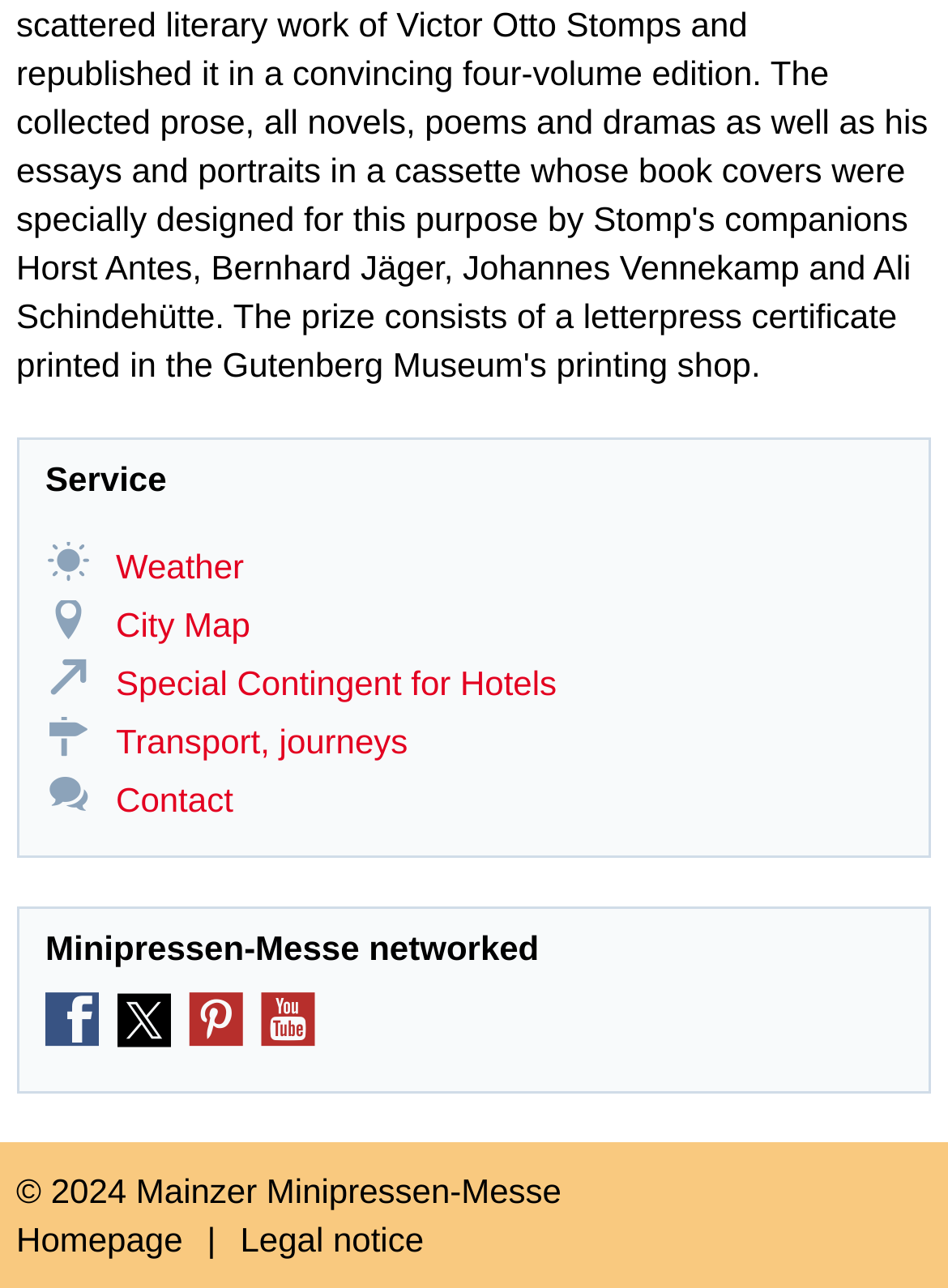Look at the image and write a detailed answer to the question: 
What are the services provided by the event?

The services provided by the event can be found in the link elements located at the top of the page, which are represented by the icons ' Weather', ' City Map', ' Special Contingent for Hotels', ' Transport, journeys', and ' Contact'.